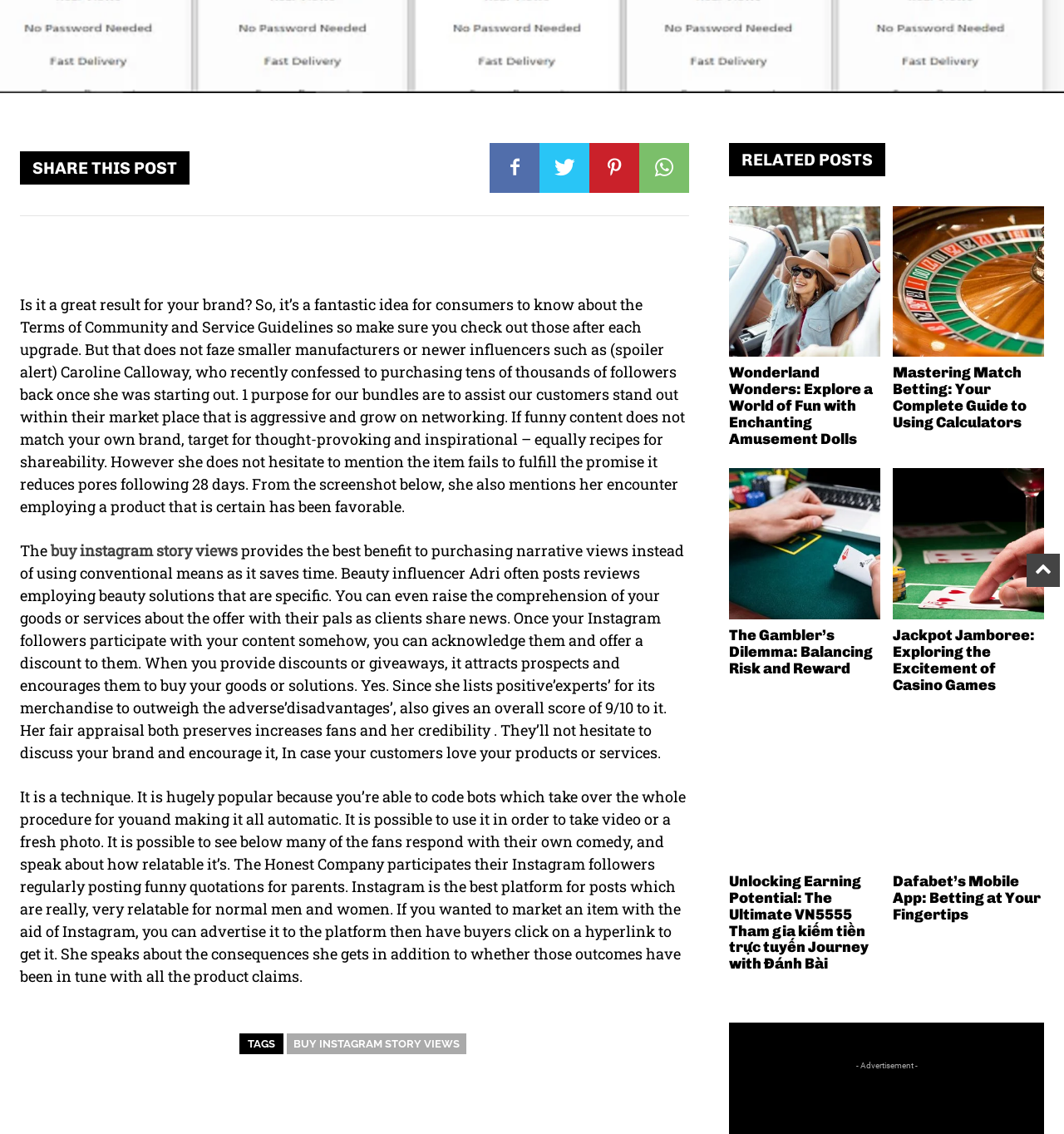Calculate the bounding box coordinates for the UI element based on the following description: "$0 0 Cart". Ensure the coordinates are four float numbers between 0 and 1, i.e., [left, top, right, bottom].

None